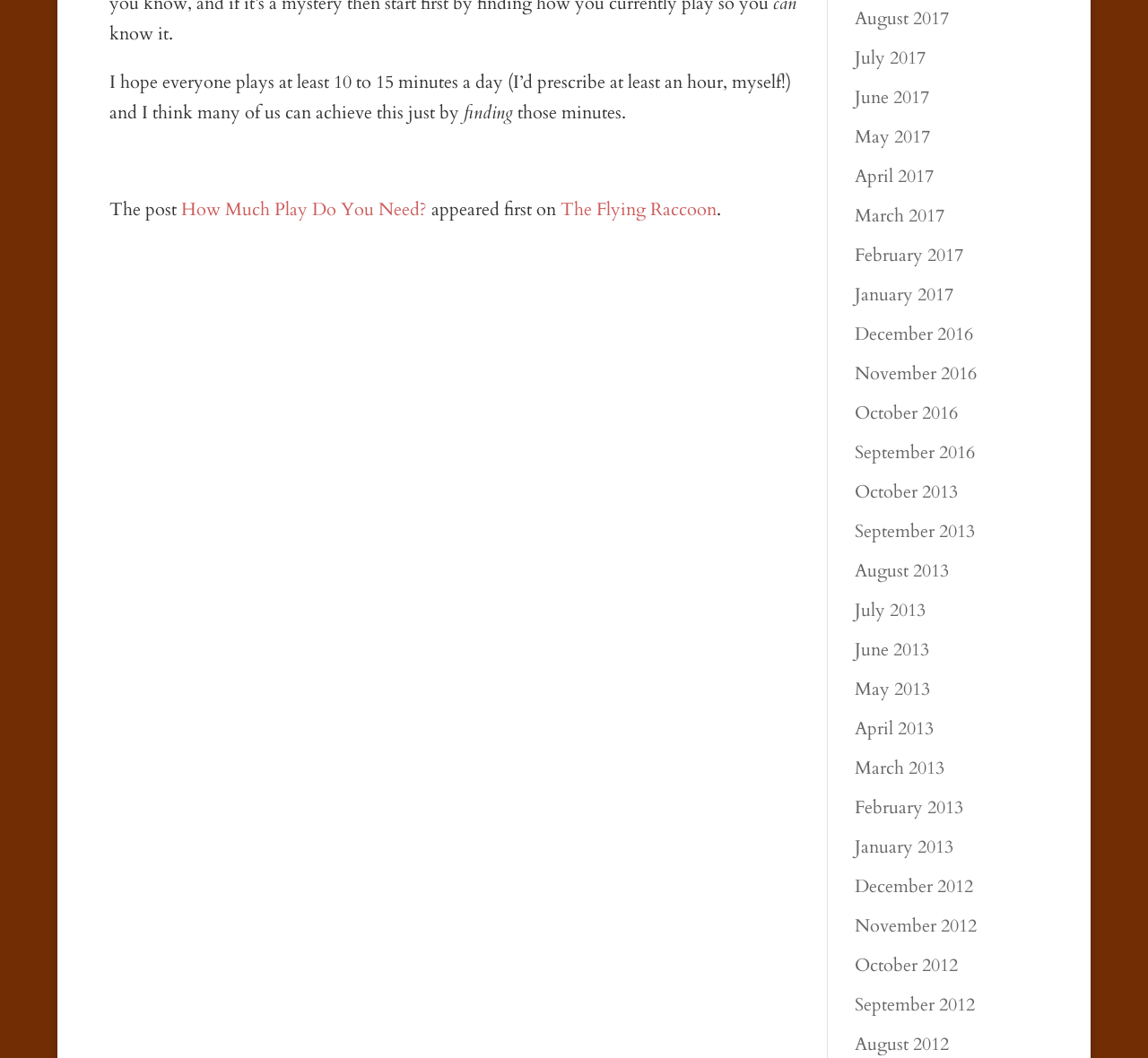Find the bounding box coordinates for the element described here: "May 2013".

[0.744, 0.64, 0.81, 0.663]